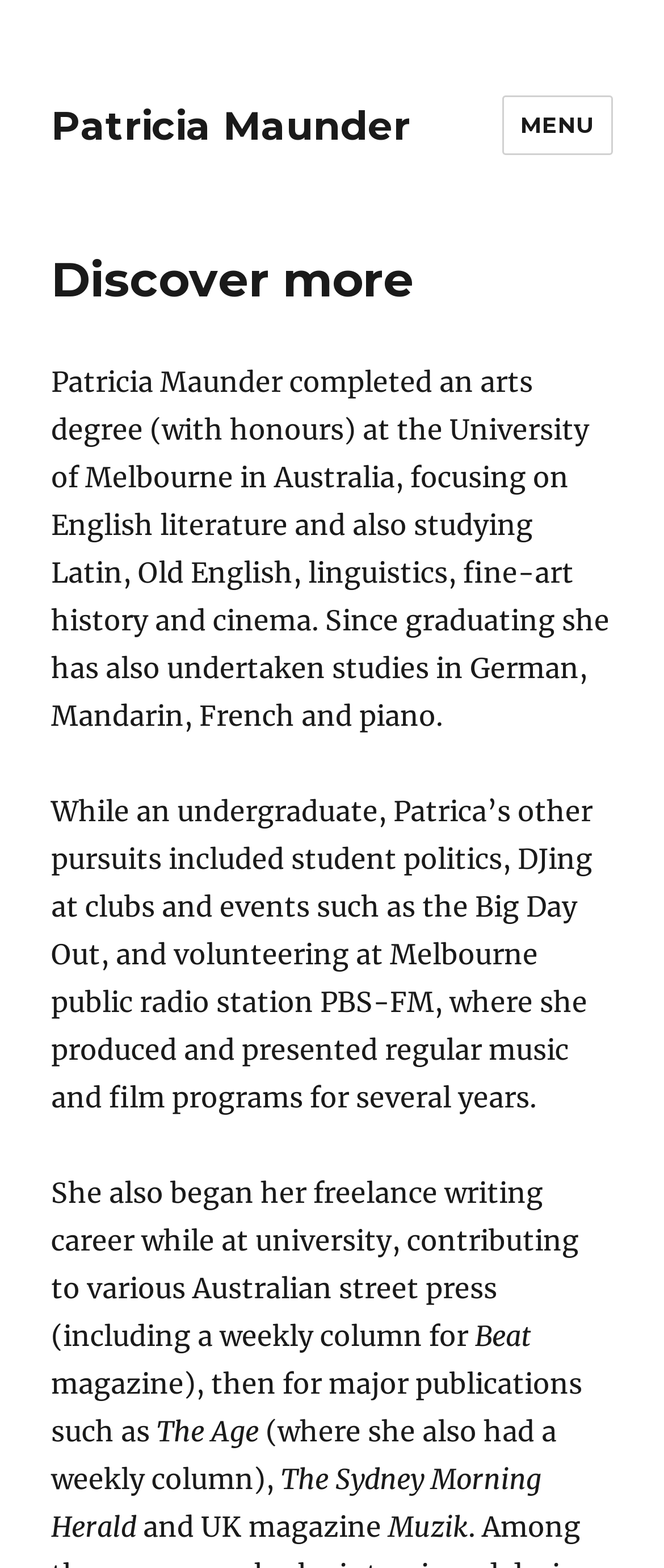Please answer the following question using a single word or phrase: What is the purpose of the 'MENU' button on this webpage?

To control site navigation and social navigation